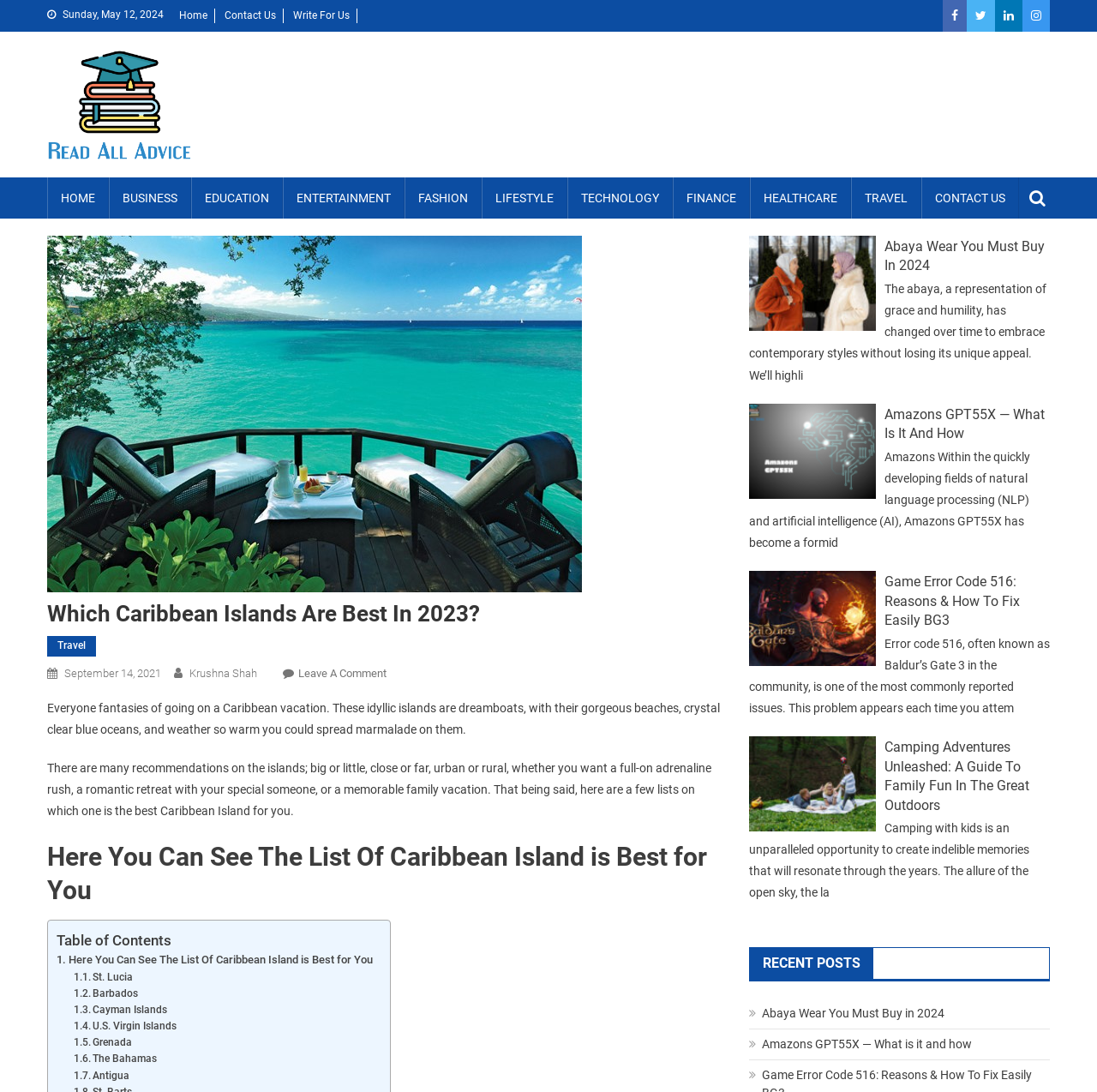Provide the bounding box coordinates of the section that needs to be clicked to accomplish the following instruction: "Check 'RECENT POSTS'."

[0.683, 0.867, 0.957, 0.898]